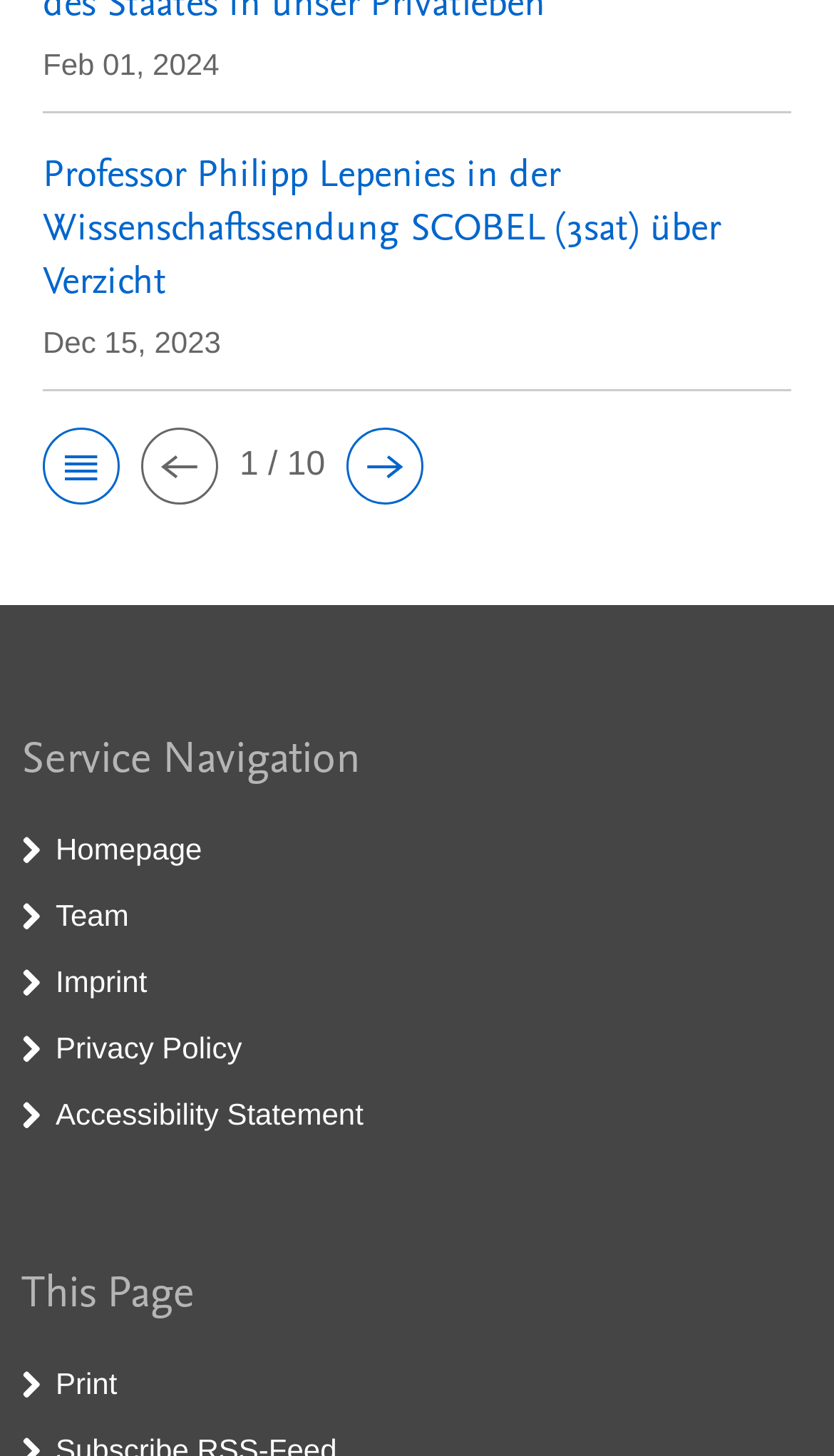Find and specify the bounding box coordinates that correspond to the clickable region for the instruction: "go to page 1".

[0.287, 0.302, 0.39, 0.338]